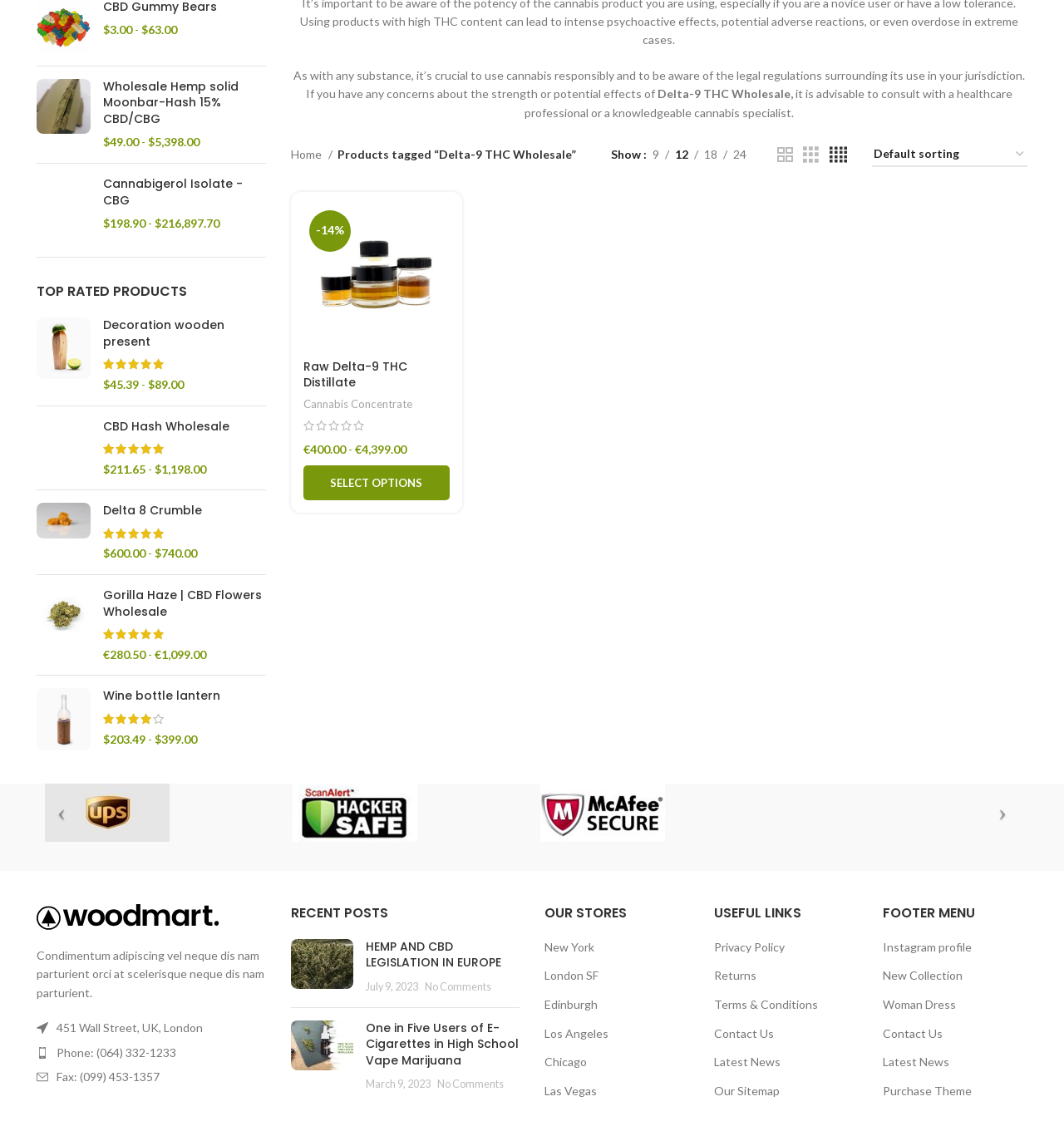Respond to the following question using a concise word or phrase: 
What is the rating of the product 'Gorilla Haze | CBD Flowers Wholesale'?

5.00 out of 5